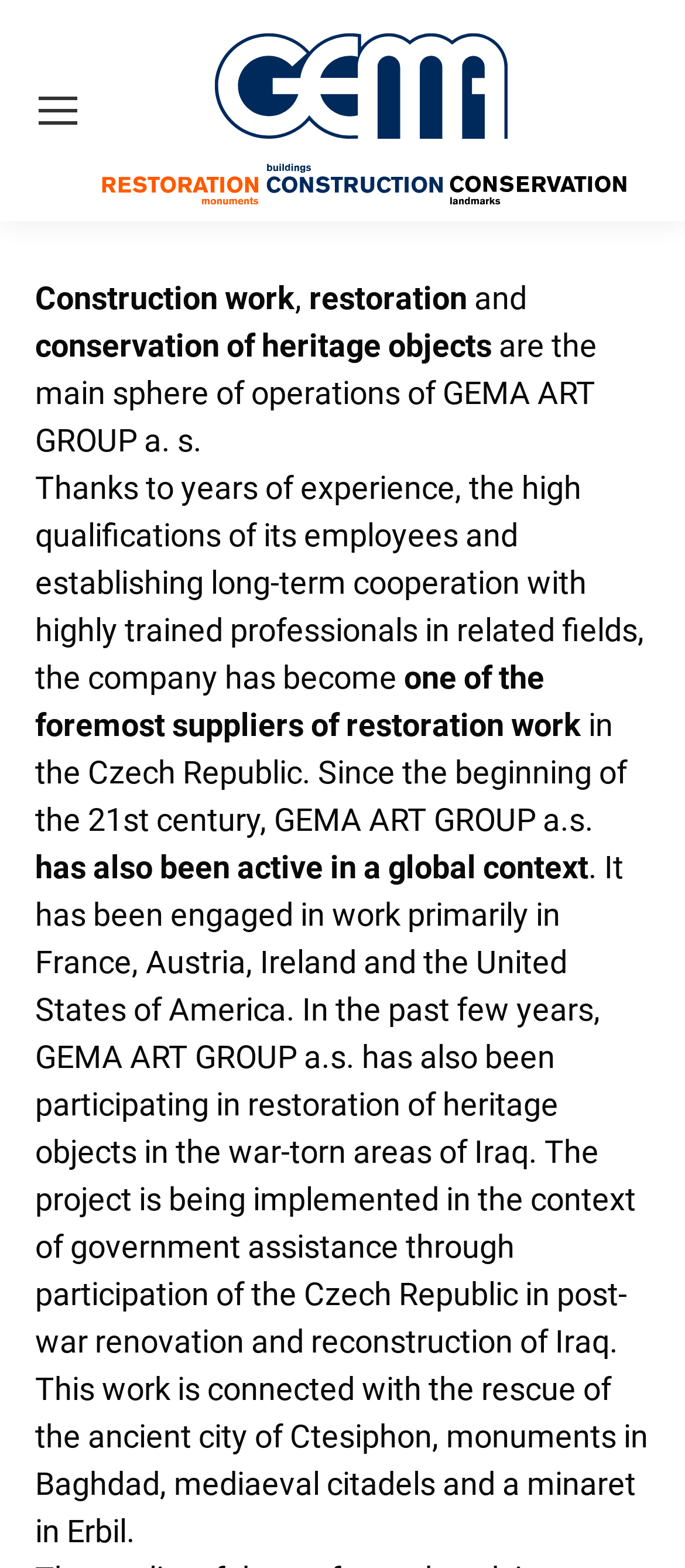Provide a short answer using a single word or phrase for the following question: 
What is the purpose of the 'Go to Top' link?

To go to the top of the page